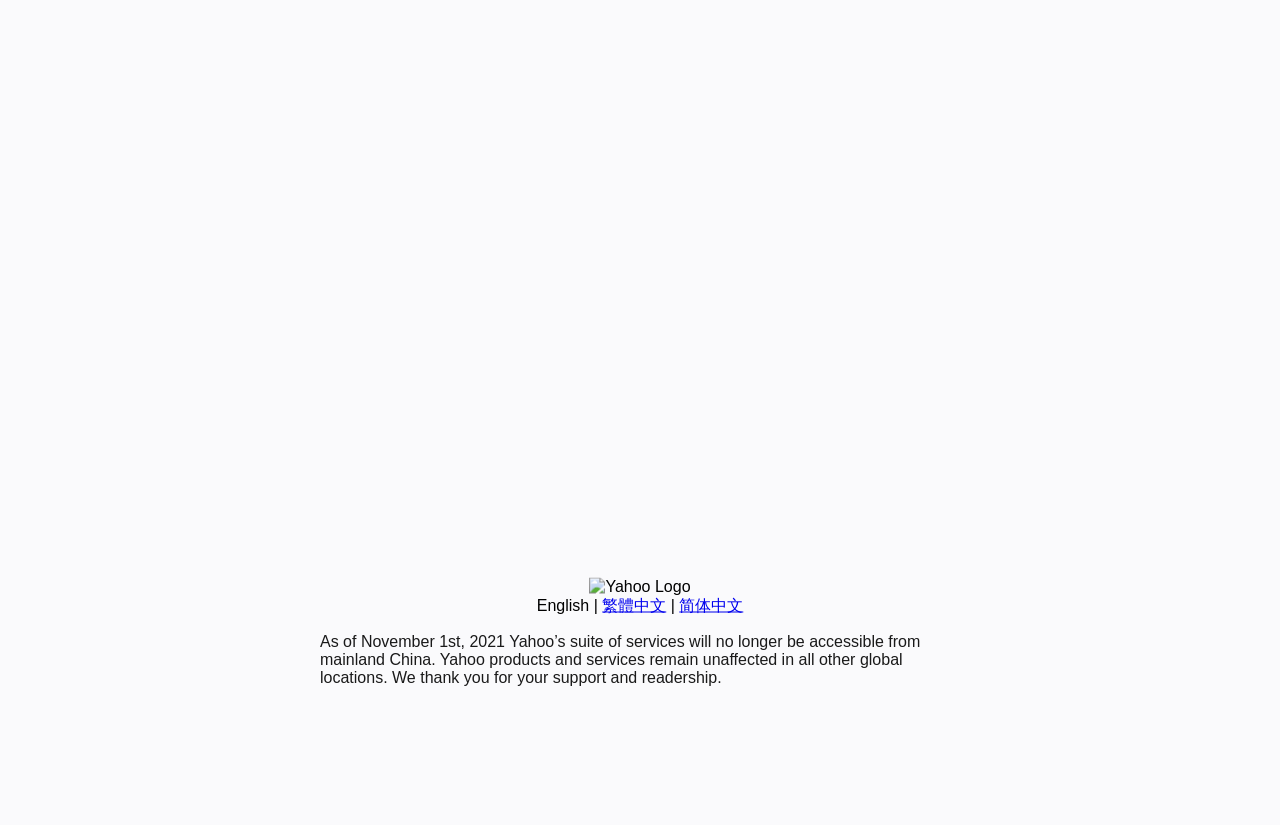Determine the bounding box coordinates for the HTML element described here: "University of Southern Mississippi Libraries".

None